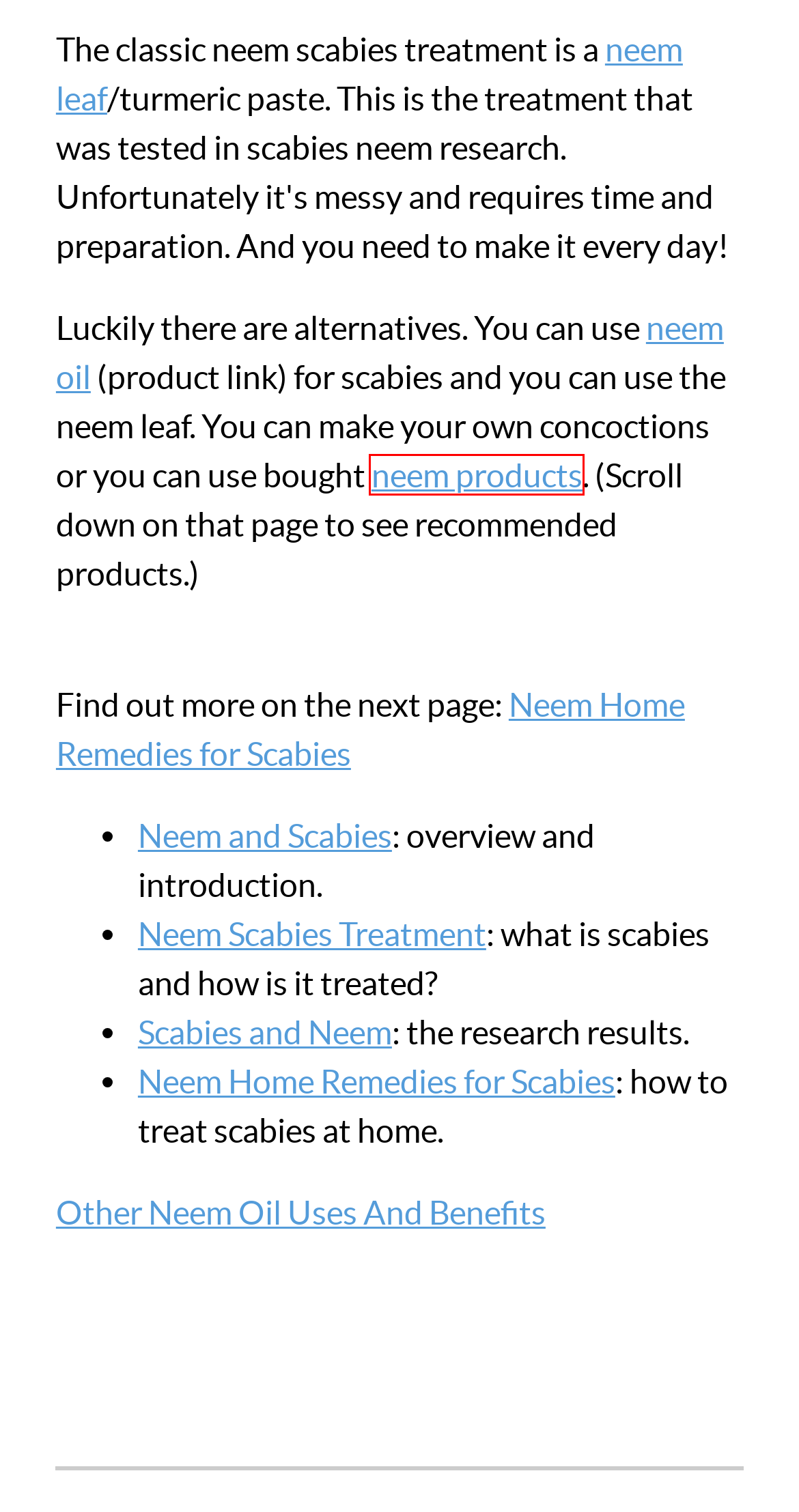Look at the given screenshot of a webpage with a red rectangle bounding box around a UI element. Pick the description that best matches the new webpage after clicking the element highlighted. The descriptions are:
A. What Is Neem Leaf Good For? The Uses And Benefits Of Neem Leaves
B. Neem Scabies Treatment: Using Neem Oil To Treat Scabies
C. Neem Home Remedies For Scabies
D. Discover Neem - Site Policies
E. Scabies And Neem: Research Results
F. Neem Oil: Uses, Benefits, How Tos, KnowHow
G. Shop By Symptom
    
    
    
      – NeemKing
H. Neem For Scabies: Neem Oil A Natural Treatment For Scabies?

G